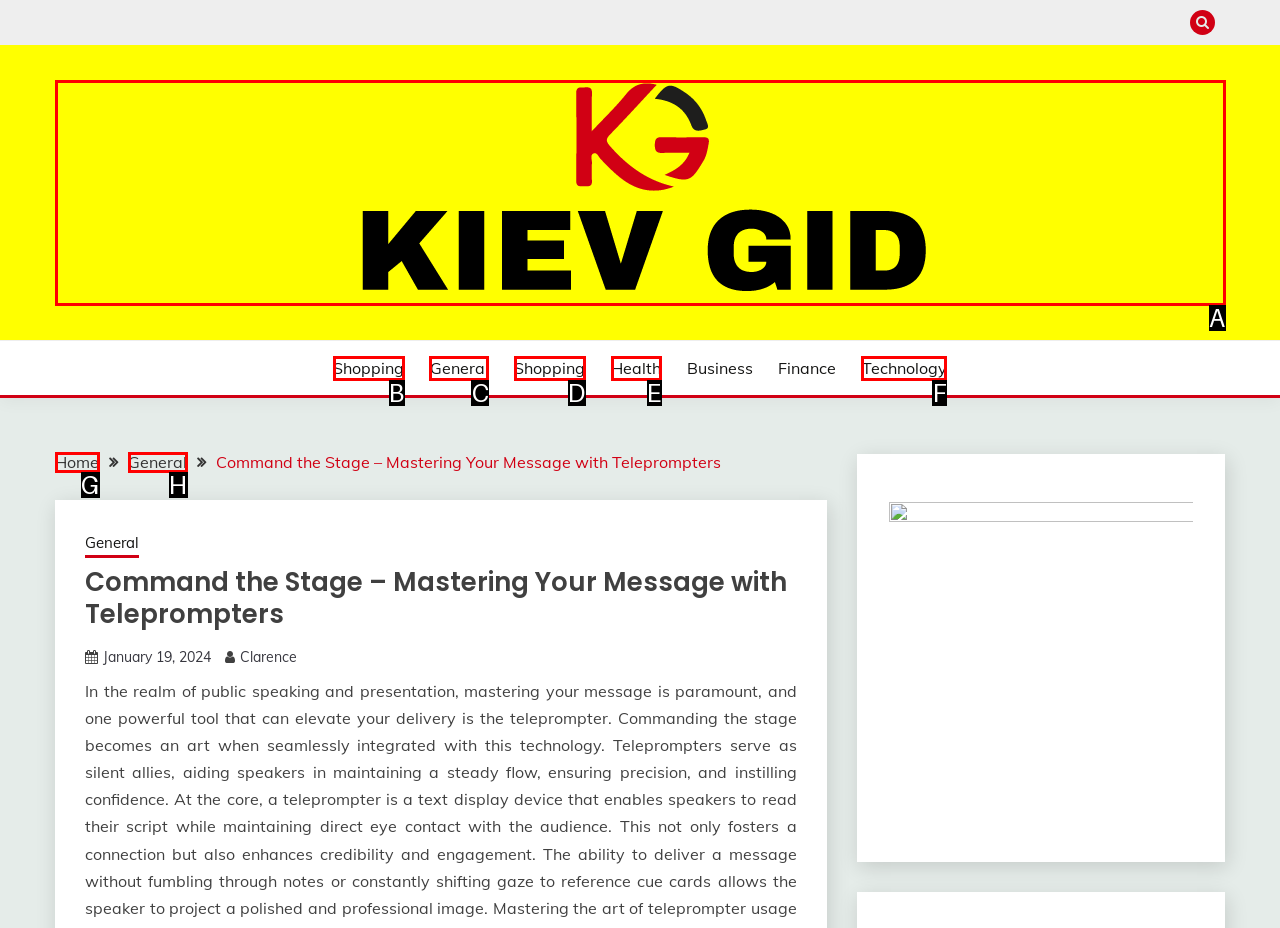Determine which option matches the description: Forward to replacing wheel bearings. Answer using the letter of the option.

None